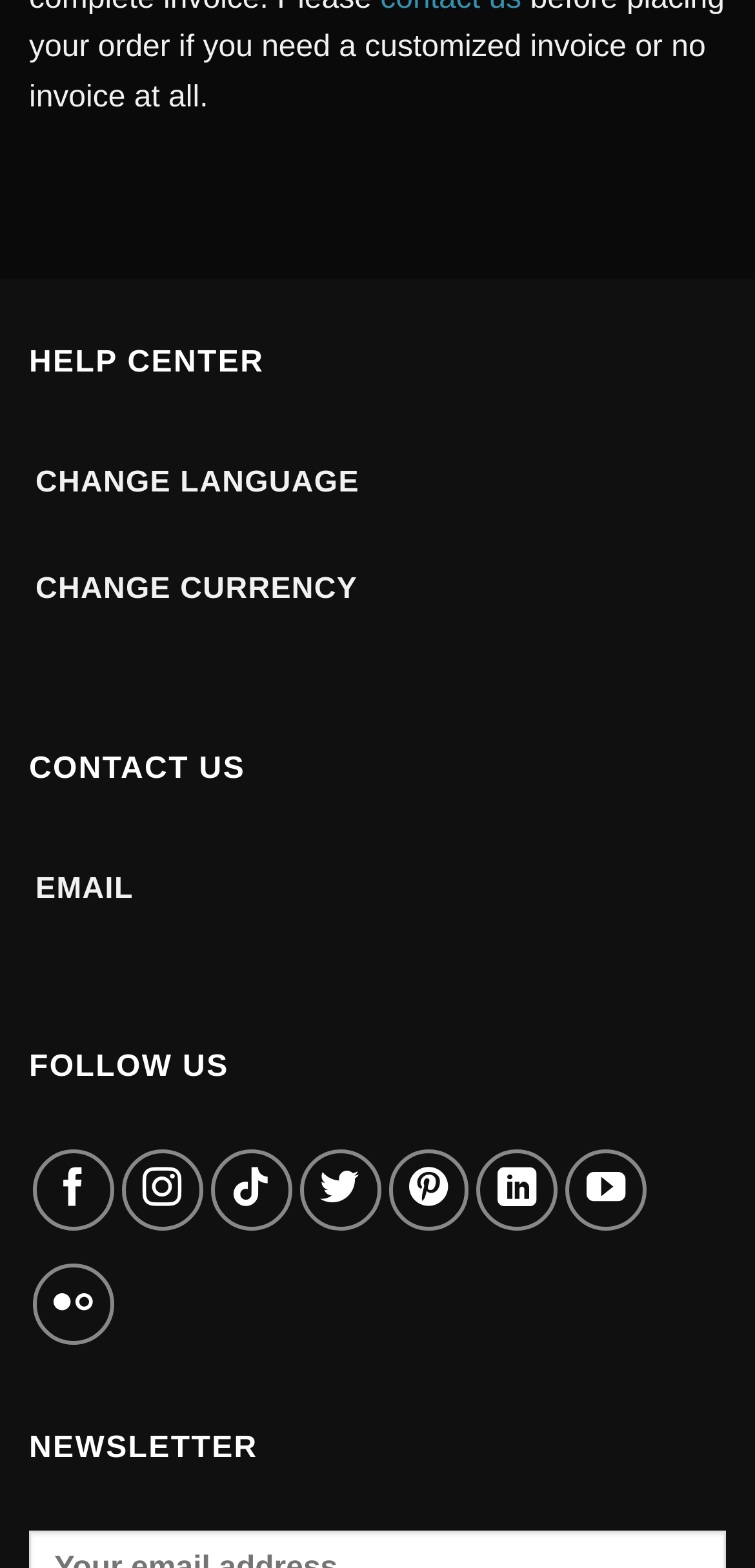Please identify the bounding box coordinates of the clickable region that I should interact with to perform the following instruction: "Contact us via email". The coordinates should be expressed as four float numbers between 0 and 1, i.e., [left, top, right, bottom].

[0.038, 0.543, 0.185, 0.591]